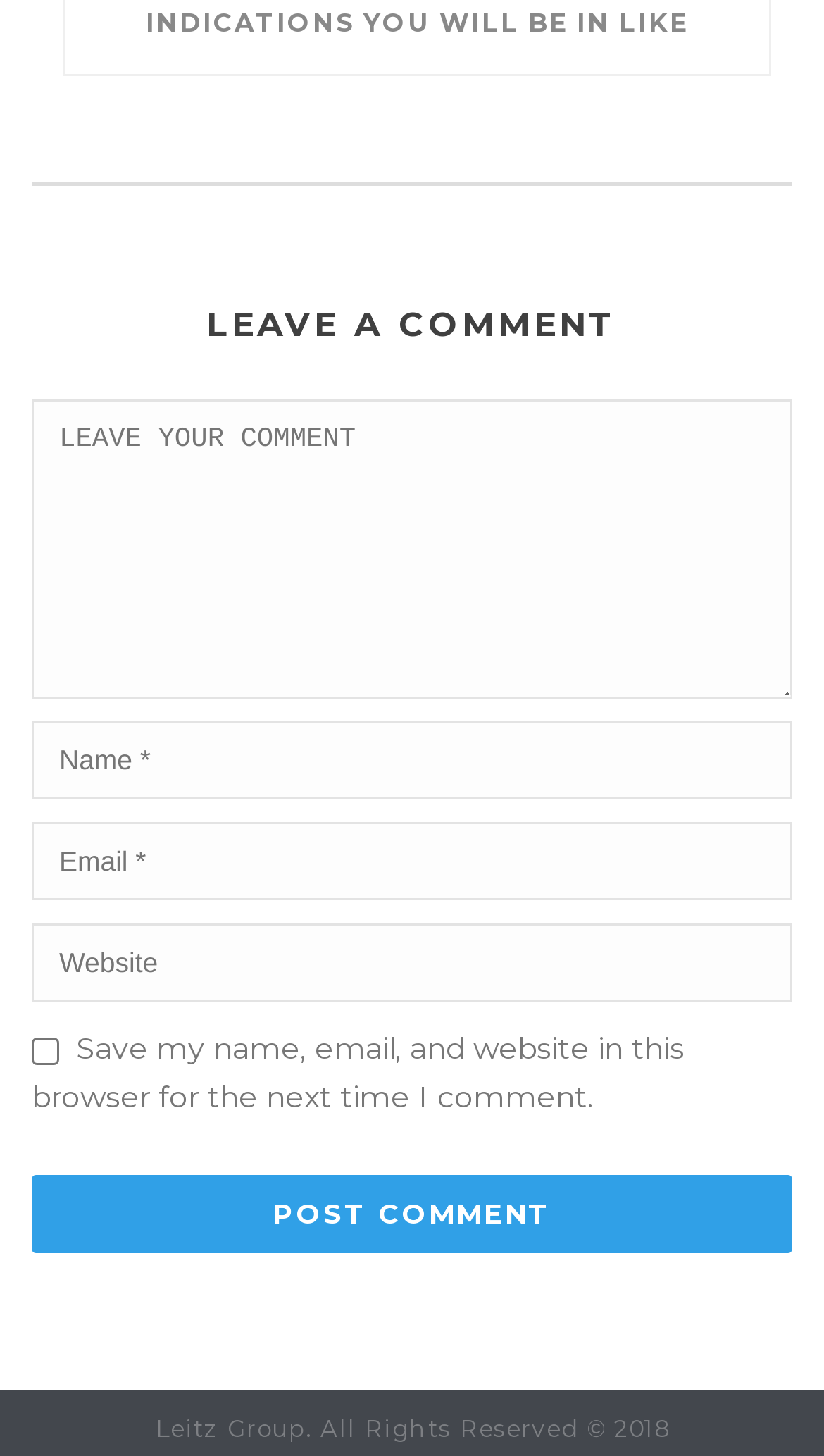What is the copyright year of the Leitz Group?
Please give a detailed and elaborate answer to the question based on the image.

The StaticText element at the bottom of the webpage has a bounding box coordinate of [0.188, 0.971, 0.812, 0.992] and contains the text 'Leitz Group. All Rights Reserved © 2018', indicating that the copyright year of the Leitz Group is 2018.